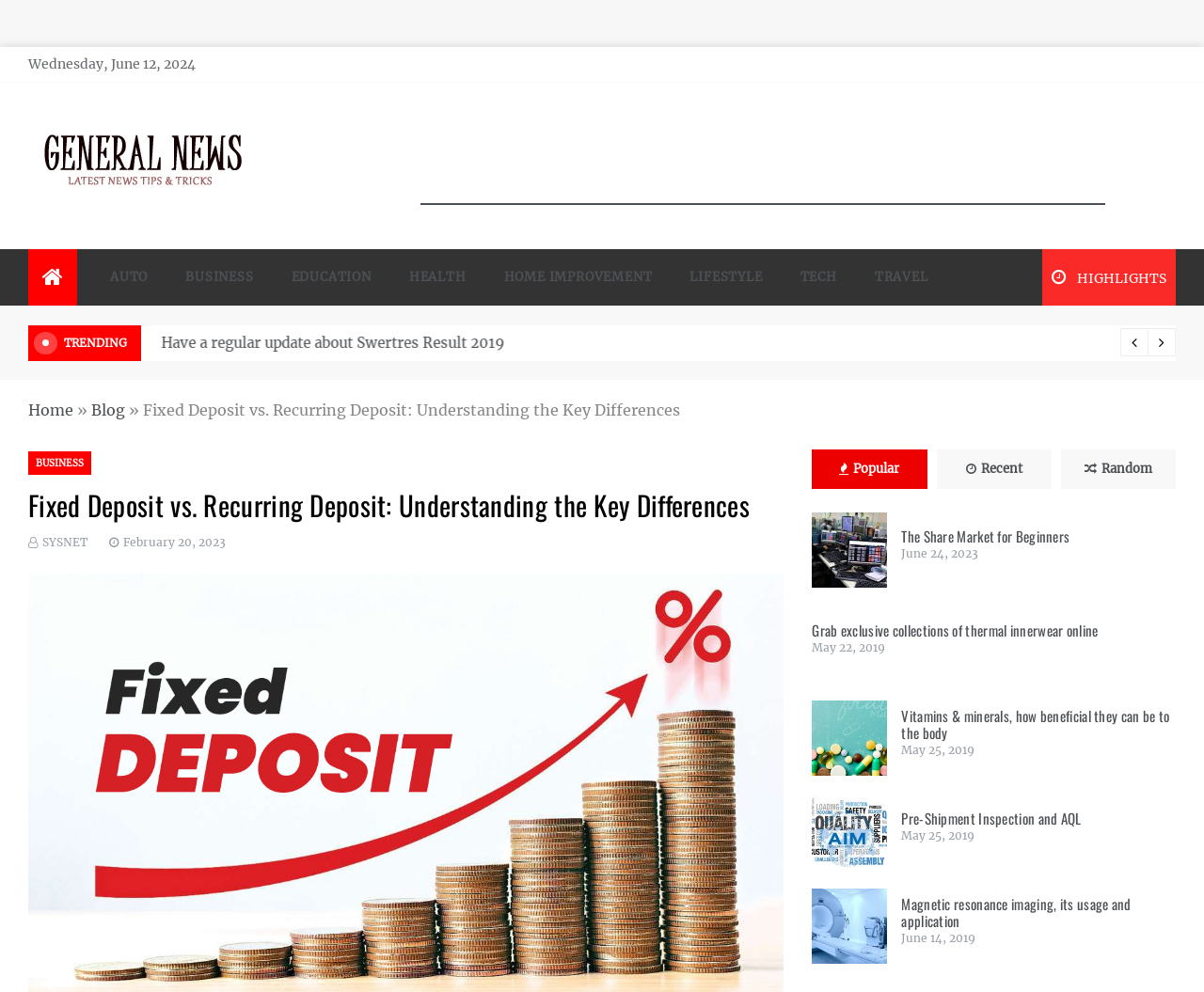Find and indicate the bounding box coordinates of the region you should select to follow the given instruction: "Click on the 'General News' link".

[0.023, 0.156, 0.206, 0.175]